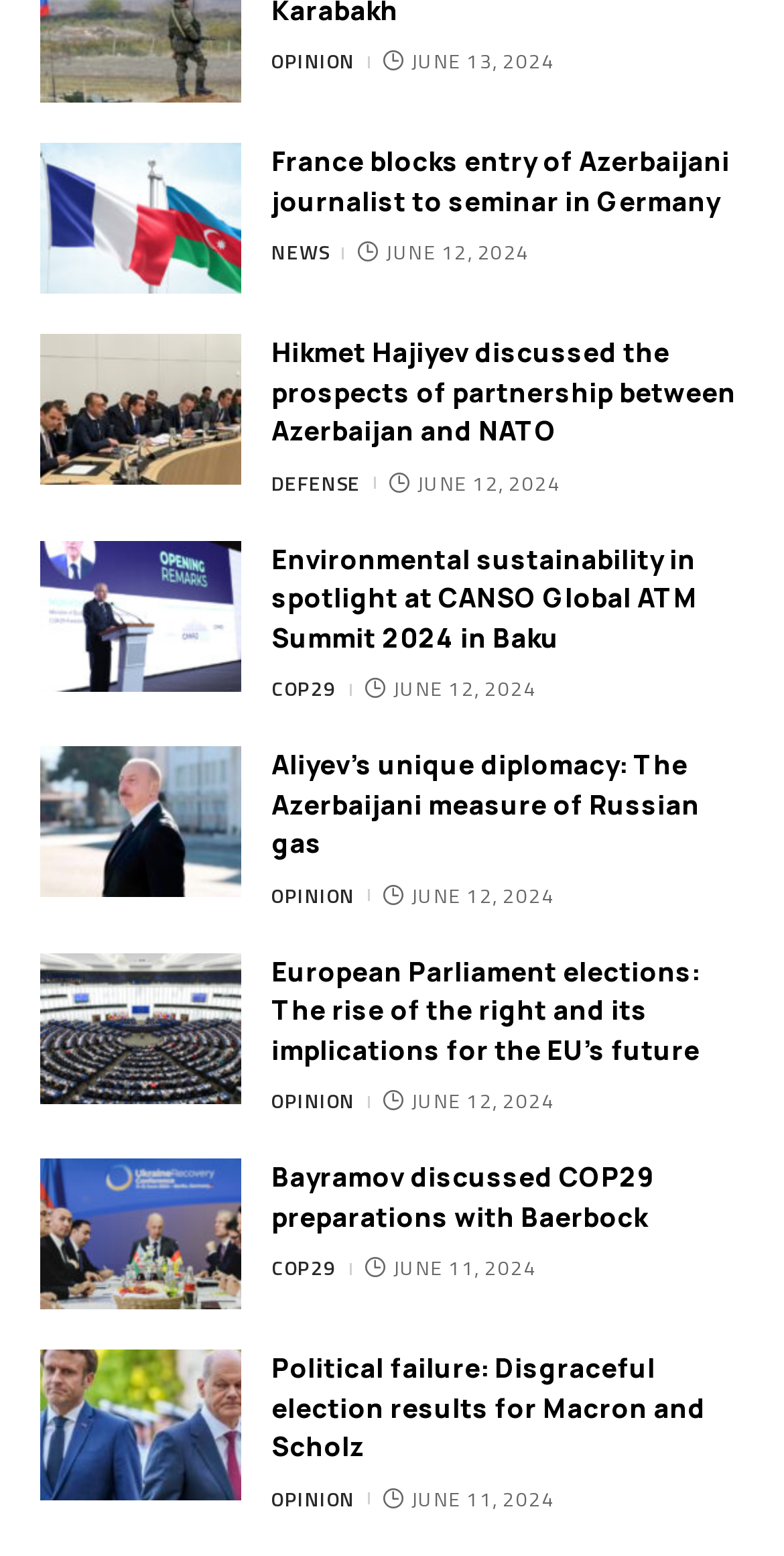Could you provide the bounding box coordinates for the portion of the screen to click to complete this instruction: "Read the article about 'Hikmet Hajiyev discussed the prospects of partnership between Azerbaijan and NATO'"?

[0.346, 0.215, 0.949, 0.291]